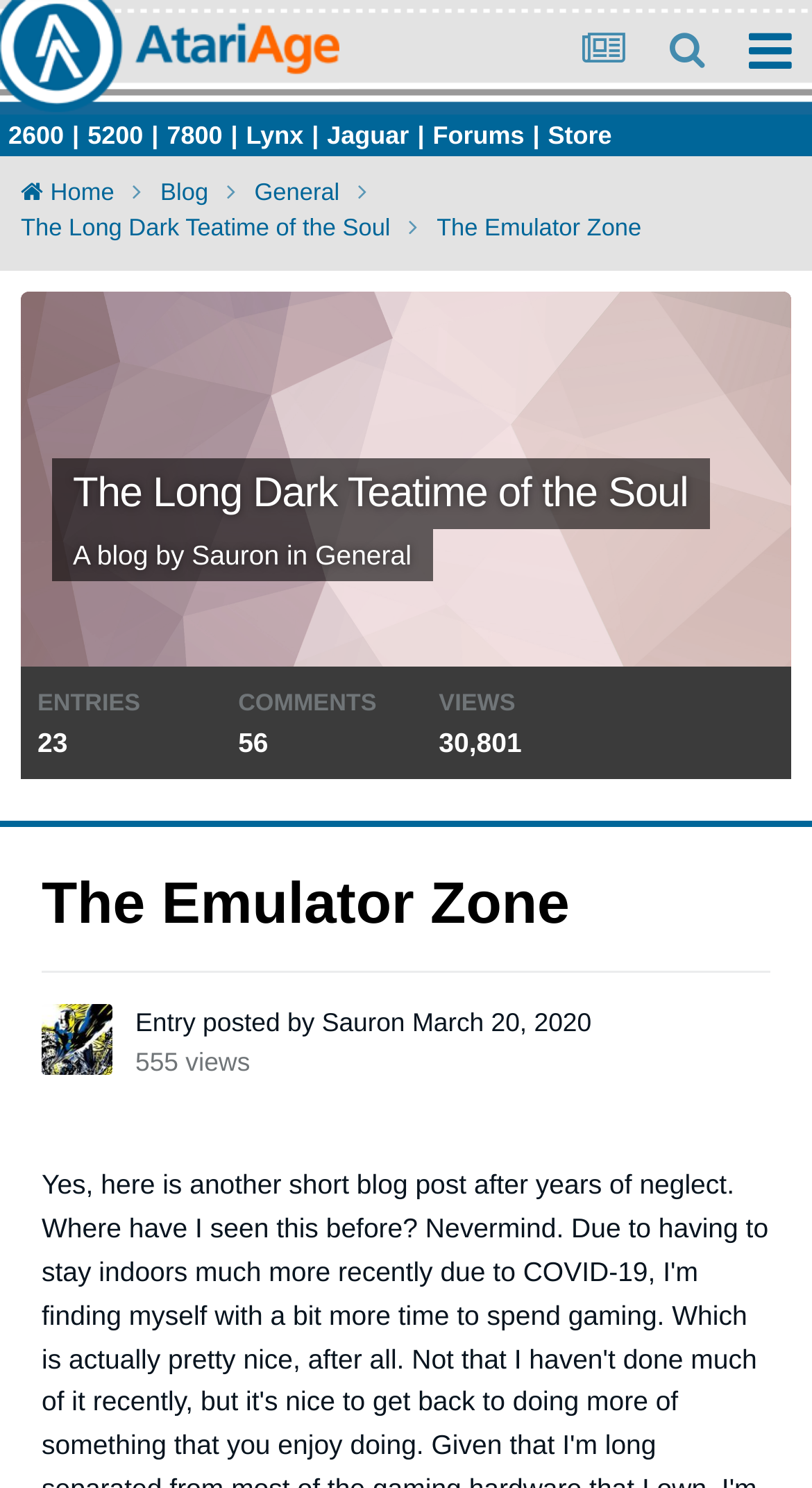Analyze the image and provide a detailed answer to the question: What is the name of the blog author?

I found the answer by looking at the blog post header, where it says 'A blog by Sauron'. This indicates that Sauron is the author of the blog.